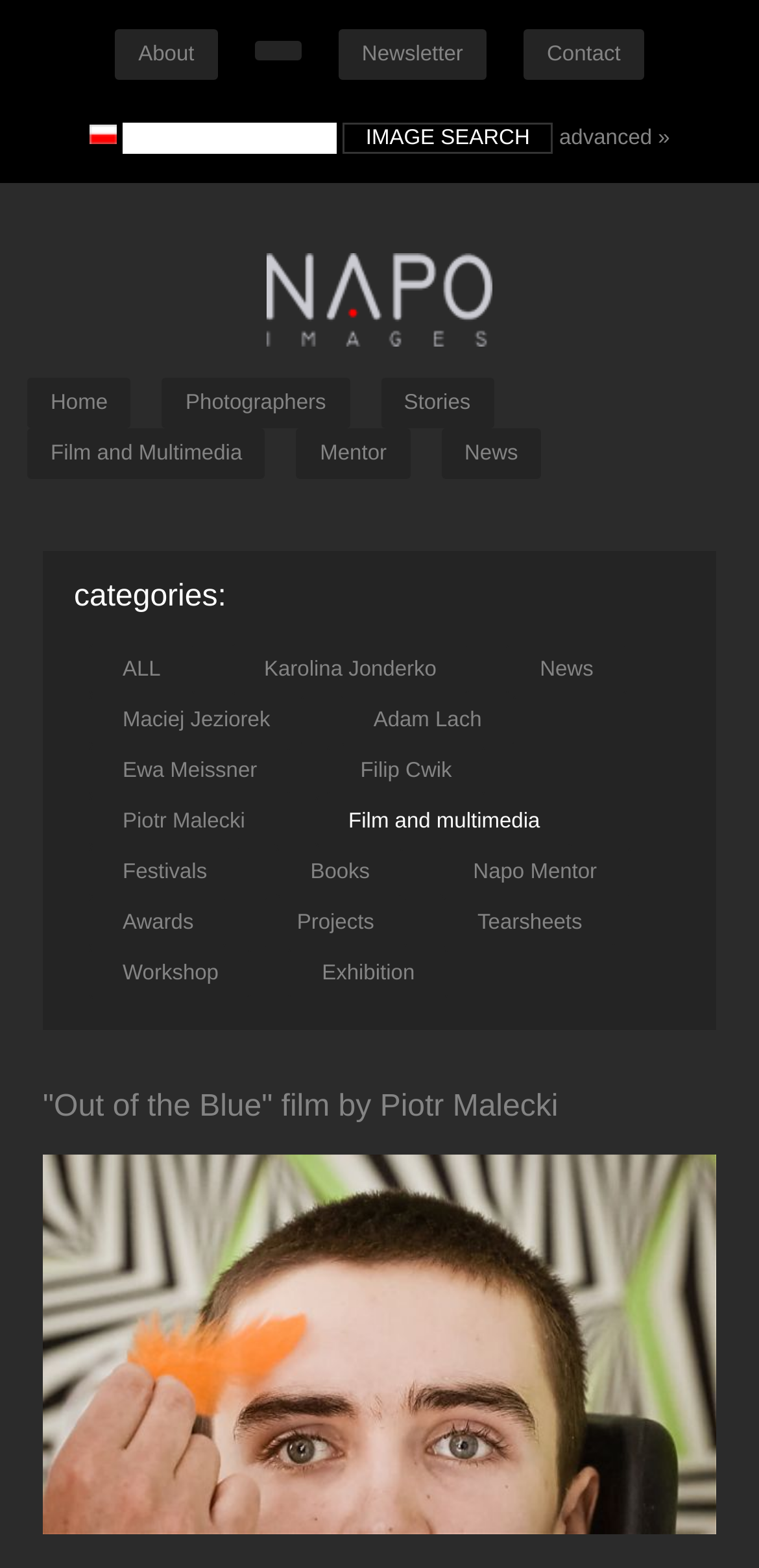Find the UI element described as: "Stories" and predict its bounding box coordinates. Ensure the coordinates are four float numbers between 0 and 1, [left, top, right, bottom].

[0.501, 0.241, 0.651, 0.274]